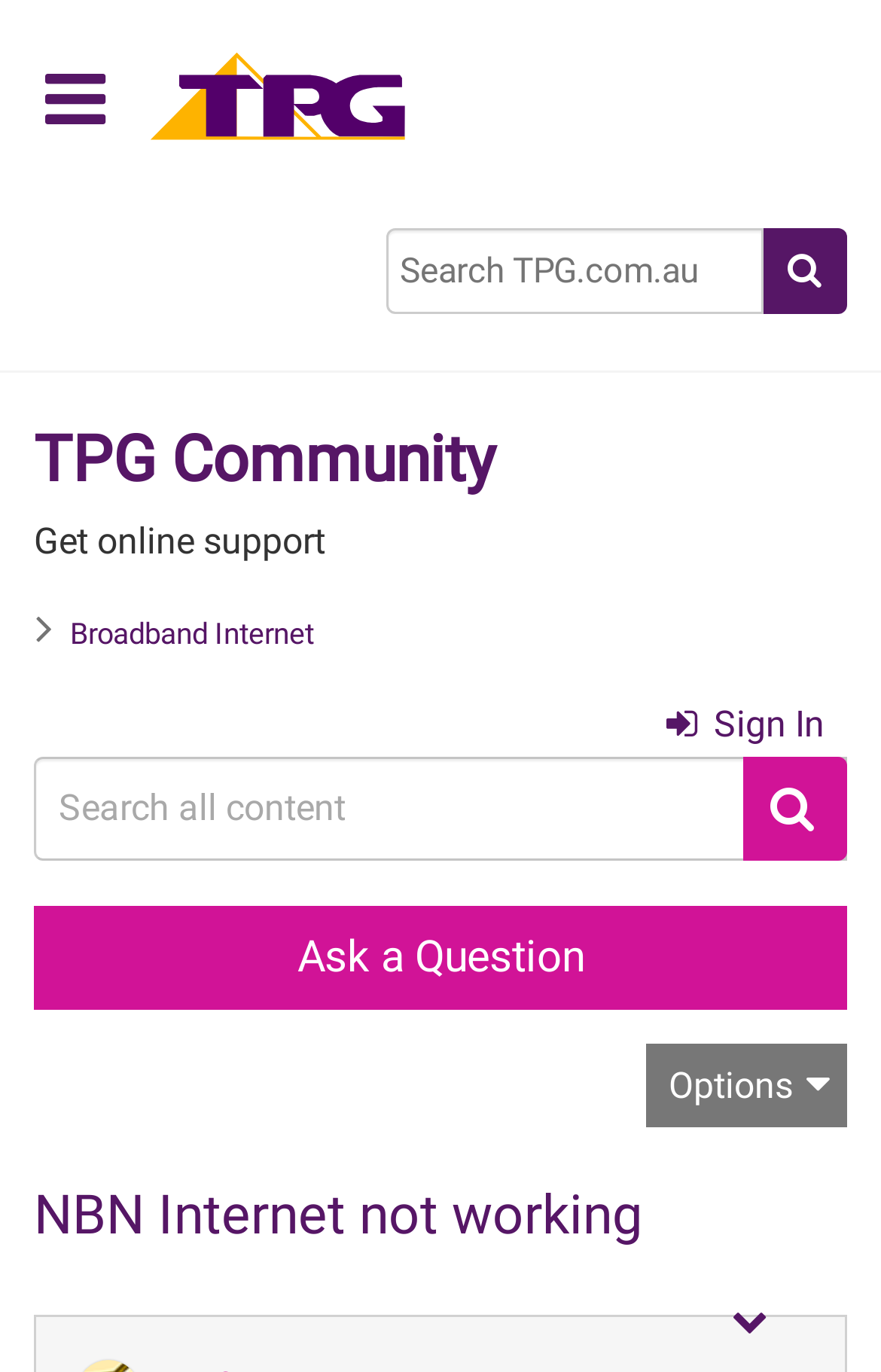Kindly determine the bounding box coordinates for the area that needs to be clicked to execute this instruction: "Sign in to your account".

[0.756, 0.506, 0.936, 0.551]